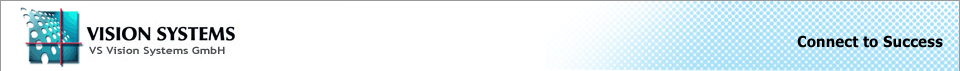Please provide a short answer using a single word or phrase for the question:
What is the color of the background?

white to light blue